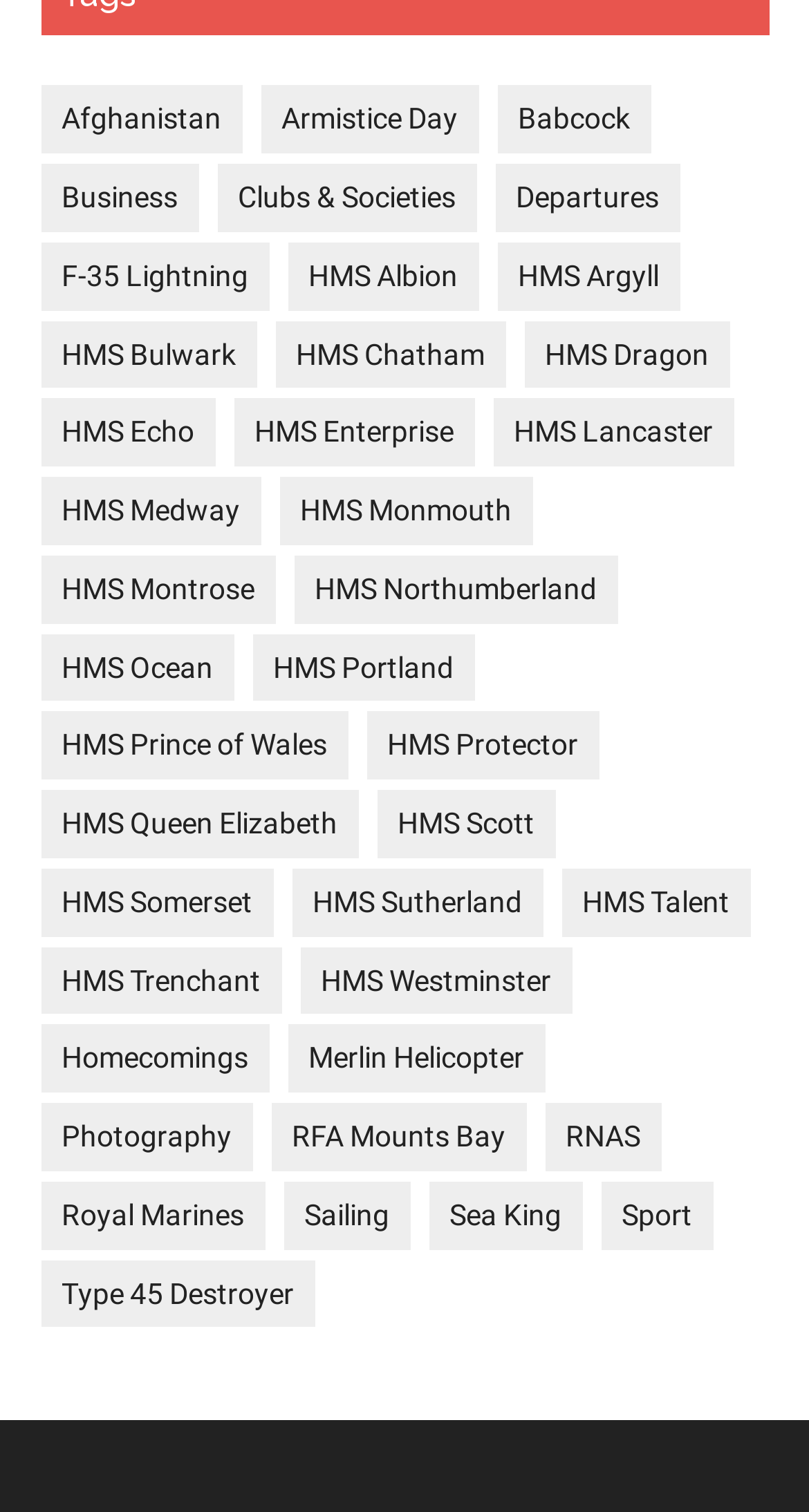Please identify the bounding box coordinates of the element I should click to complete this instruction: 'Contact us'. The coordinates should be given as four float numbers between 0 and 1, like this: [left, top, right, bottom].

None